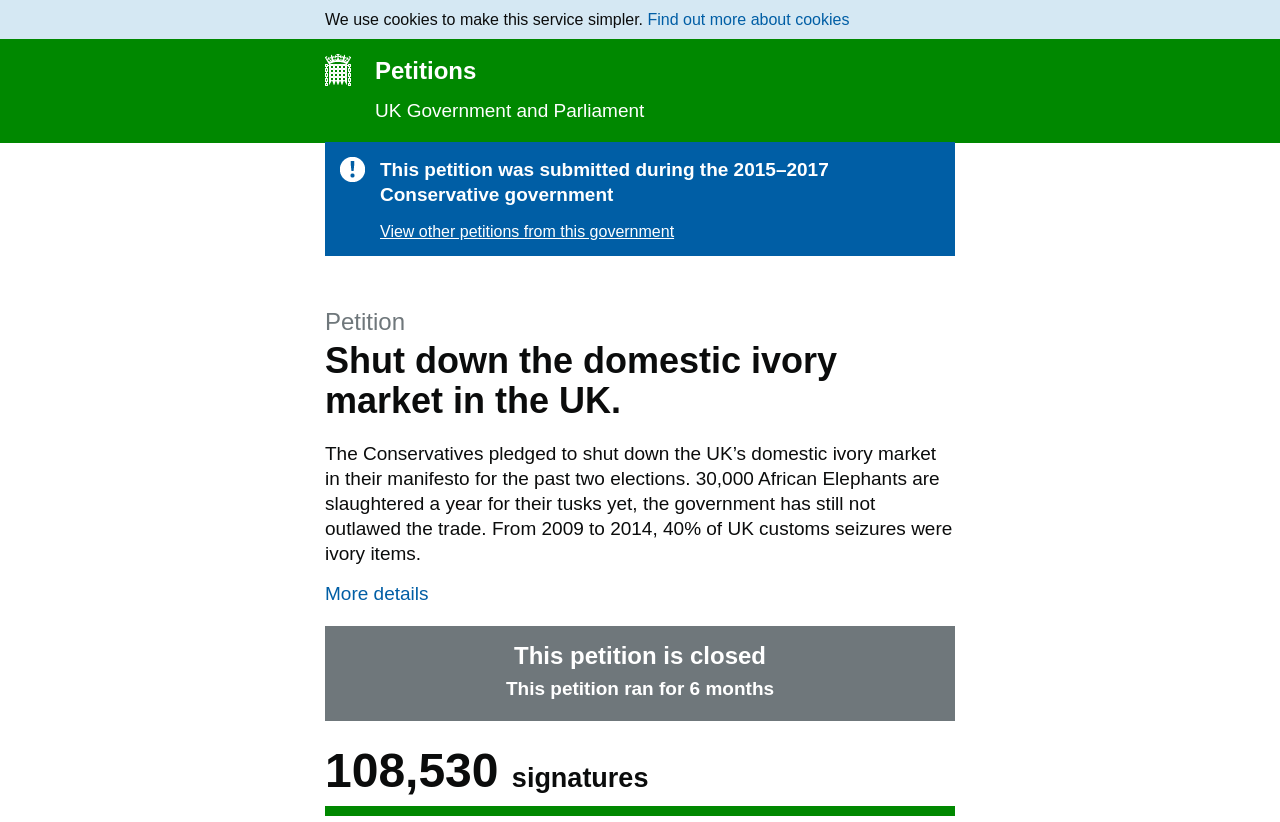Give a succinct answer to this question in a single word or phrase: 
What percentage of UK customs seizures were ivory items from 2009 to 2014?

40%